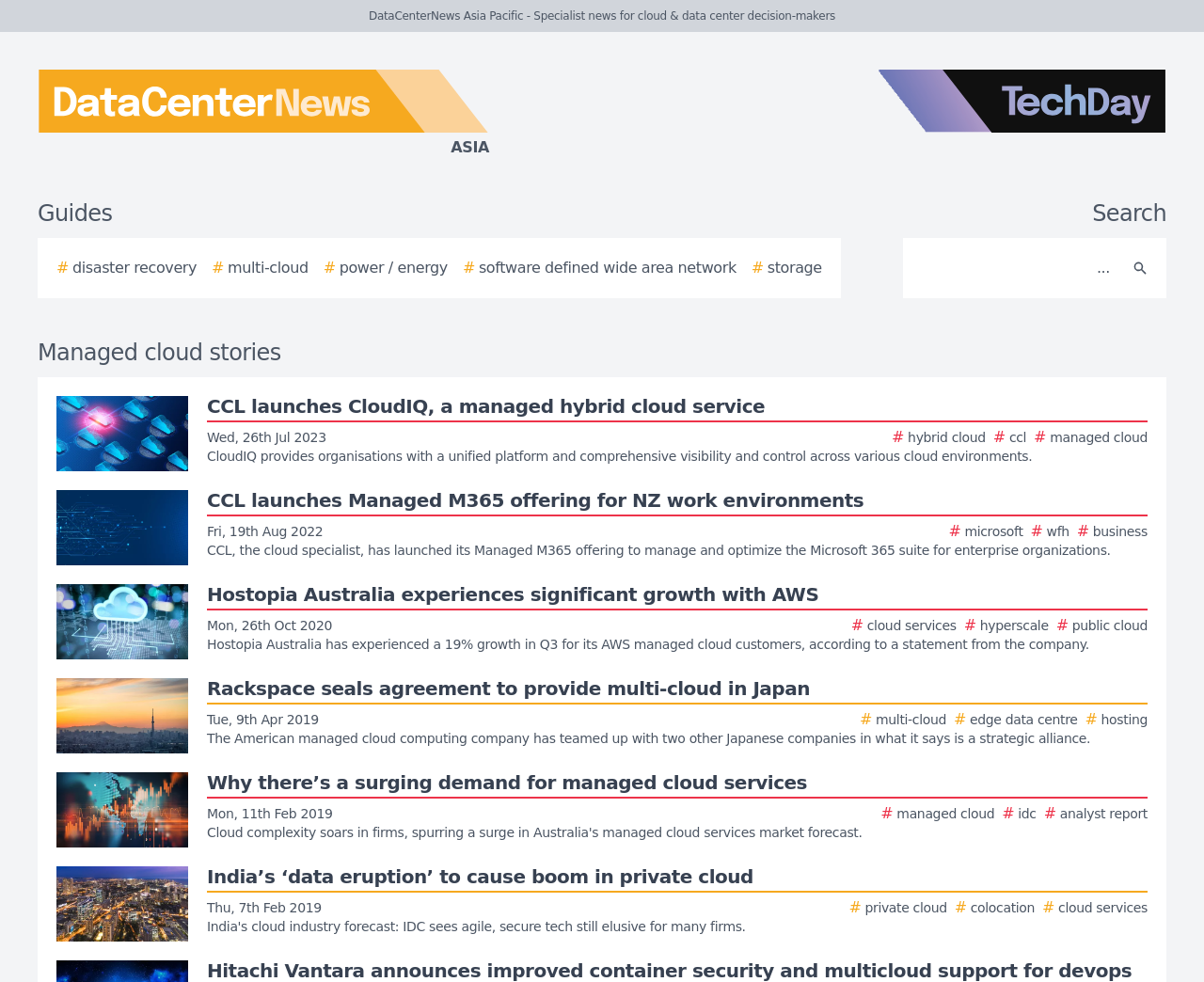Please identify the bounding box coordinates of the region to click in order to complete the given instruction: "Read about CCL's CloudIQ service". The coordinates should be four float numbers between 0 and 1, i.e., [left, top, right, bottom].

[0.047, 0.403, 0.953, 0.48]